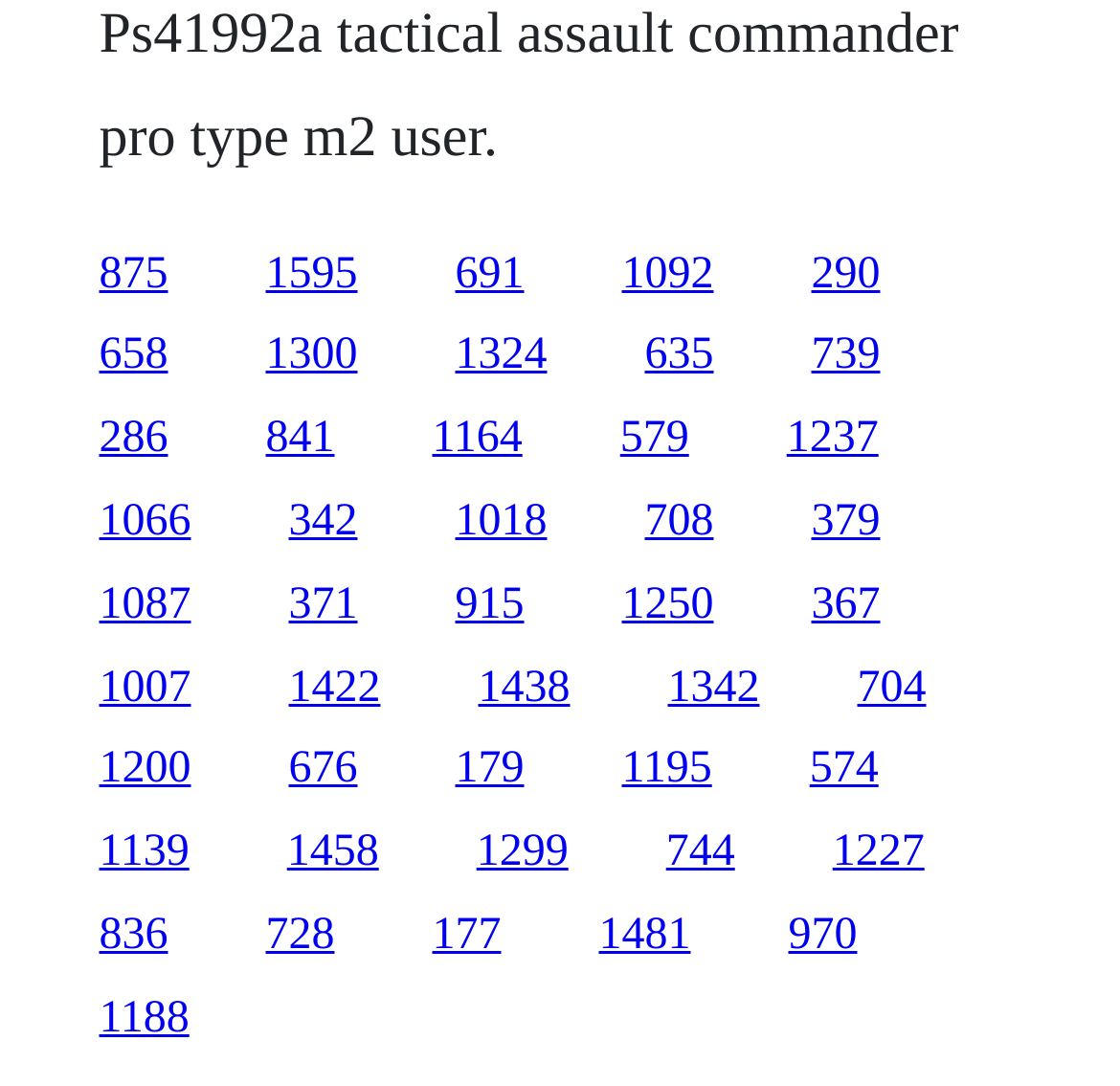Identify the bounding box coordinates of the area that should be clicked in order to complete the given instruction: "explore the fifteenth link". The bounding box coordinates should be four float numbers between 0 and 1, i.e., [left, top, right, bottom].

[0.406, 0.458, 0.488, 0.503]